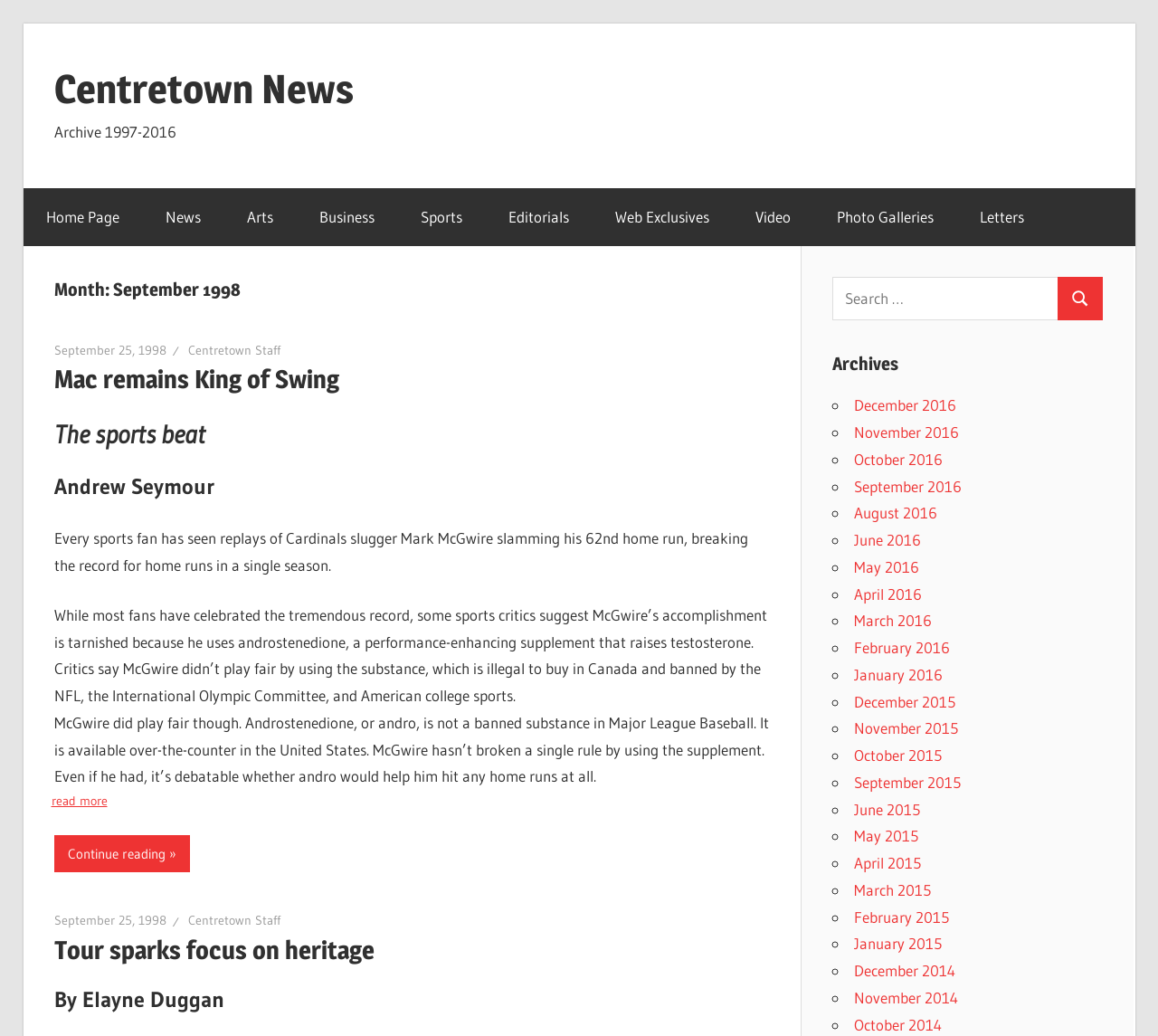Give a detailed explanation of the elements present on the webpage.

This webpage is an archived news page from Centretown News, dated September 1998. At the top, there is a navigation menu with links to the Home Page, News, Arts, Business, Sports, Editorials, Web Exclusives, Video, Photo Galleries, and Letters. Below the navigation menu, there is a header section with a title "Month: September 1998" and a link to the current page.

The main content of the page is divided into two sections. The left section contains a series of news articles, each with a heading, a brief summary, and a "read more" link. The first article is titled "Mac remains King of Swing" and discusses Mark McGwire's home run record. The second article is titled "Tour sparks focus on heritage" and is written by Elayne Duggan.

The right section of the page contains a search bar and a list of archives, with links to news articles from December 2016 to April 1997. Each archive link is preceded by a bullet point marker. There is also a heading "Archives" above the list of links.

At the very top of the page, there is a link to "Skip to content" and a link to the Centretown News homepage.